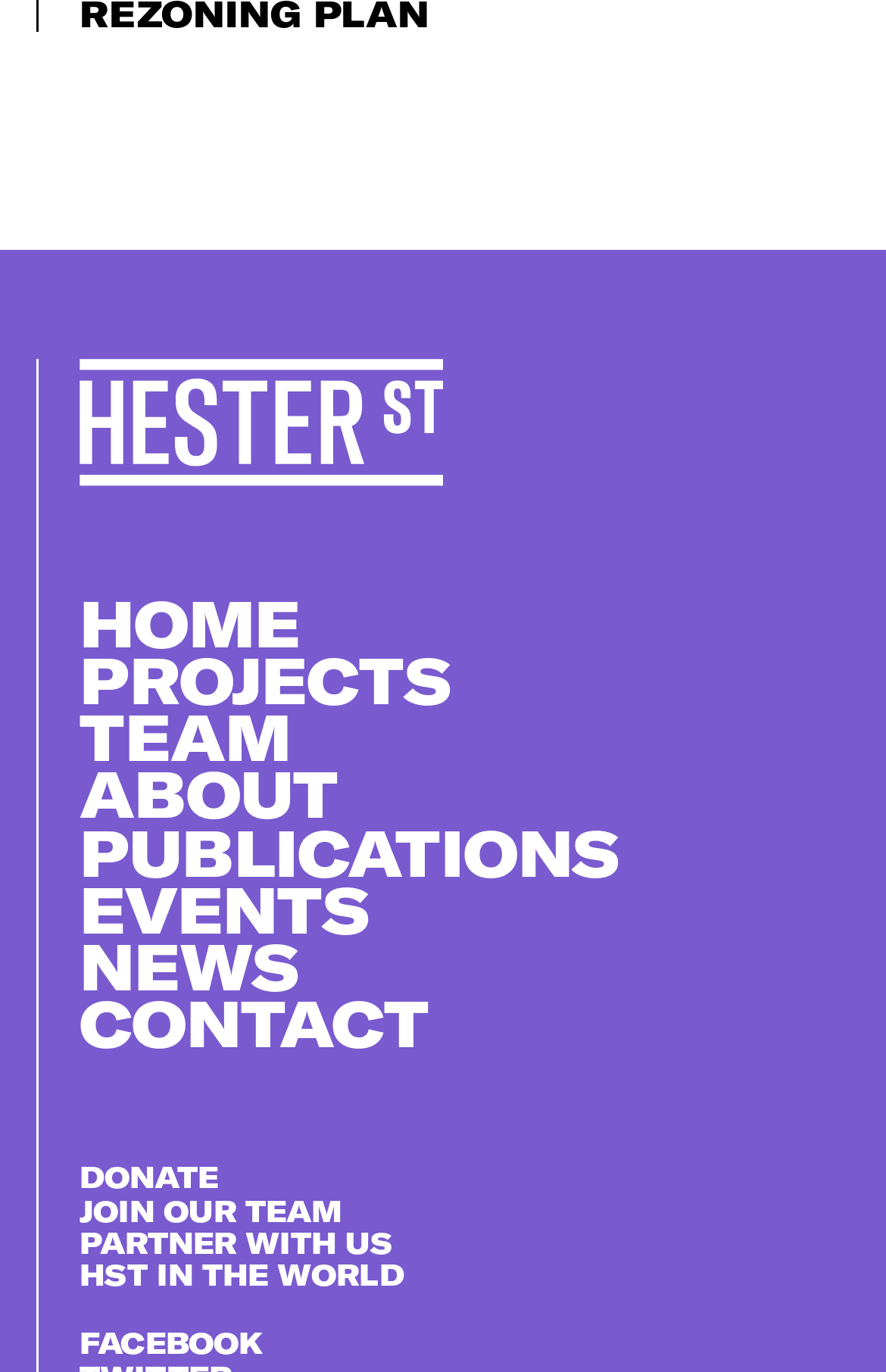Show the bounding box coordinates of the region that should be clicked to follow the instruction: "learn about the team."

[0.09, 0.509, 0.328, 0.565]